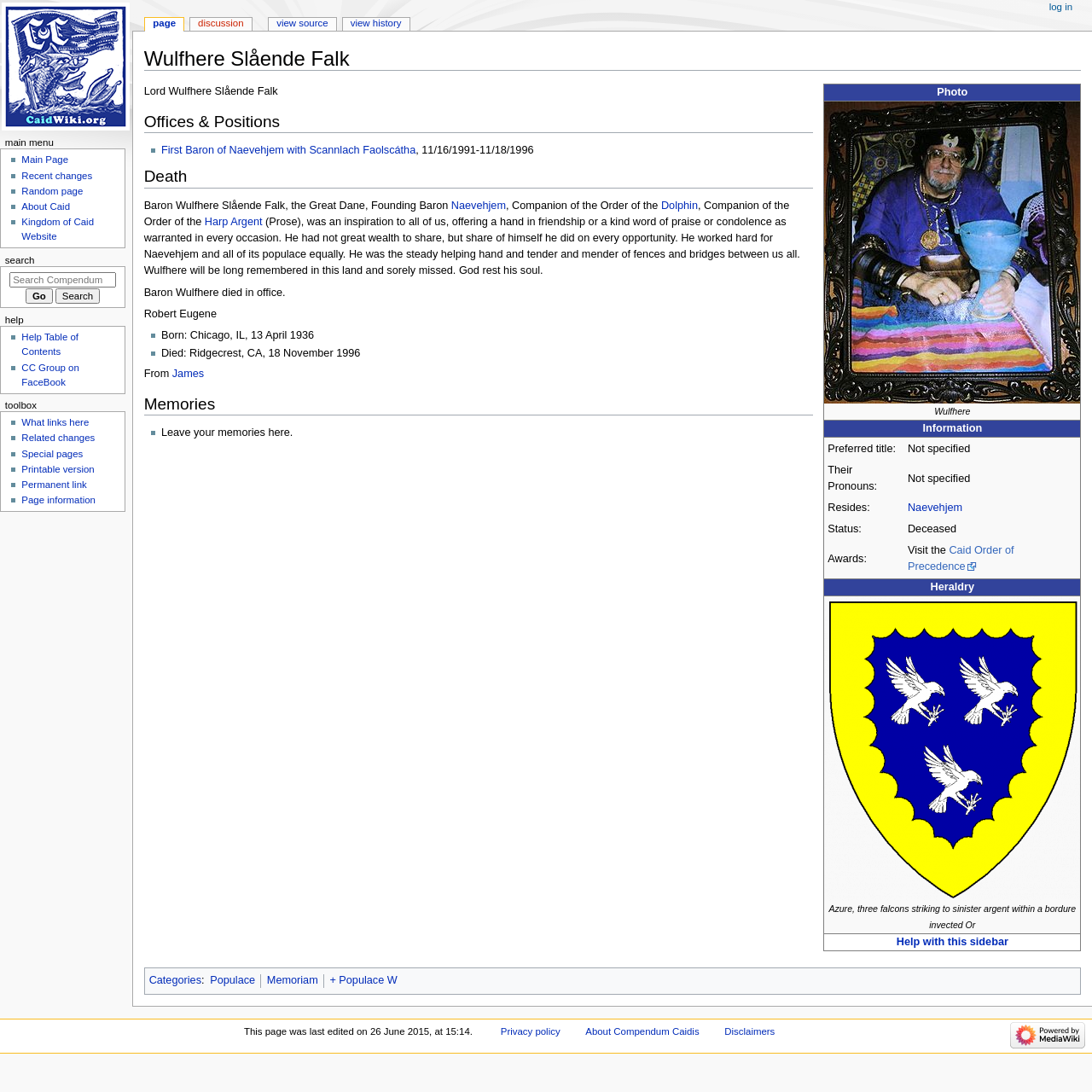Can you find the bounding box coordinates for the element to click on to achieve the instruction: "Read about Wulfhere Slående Falk's information"?

[0.755, 0.401, 0.989, 0.53]